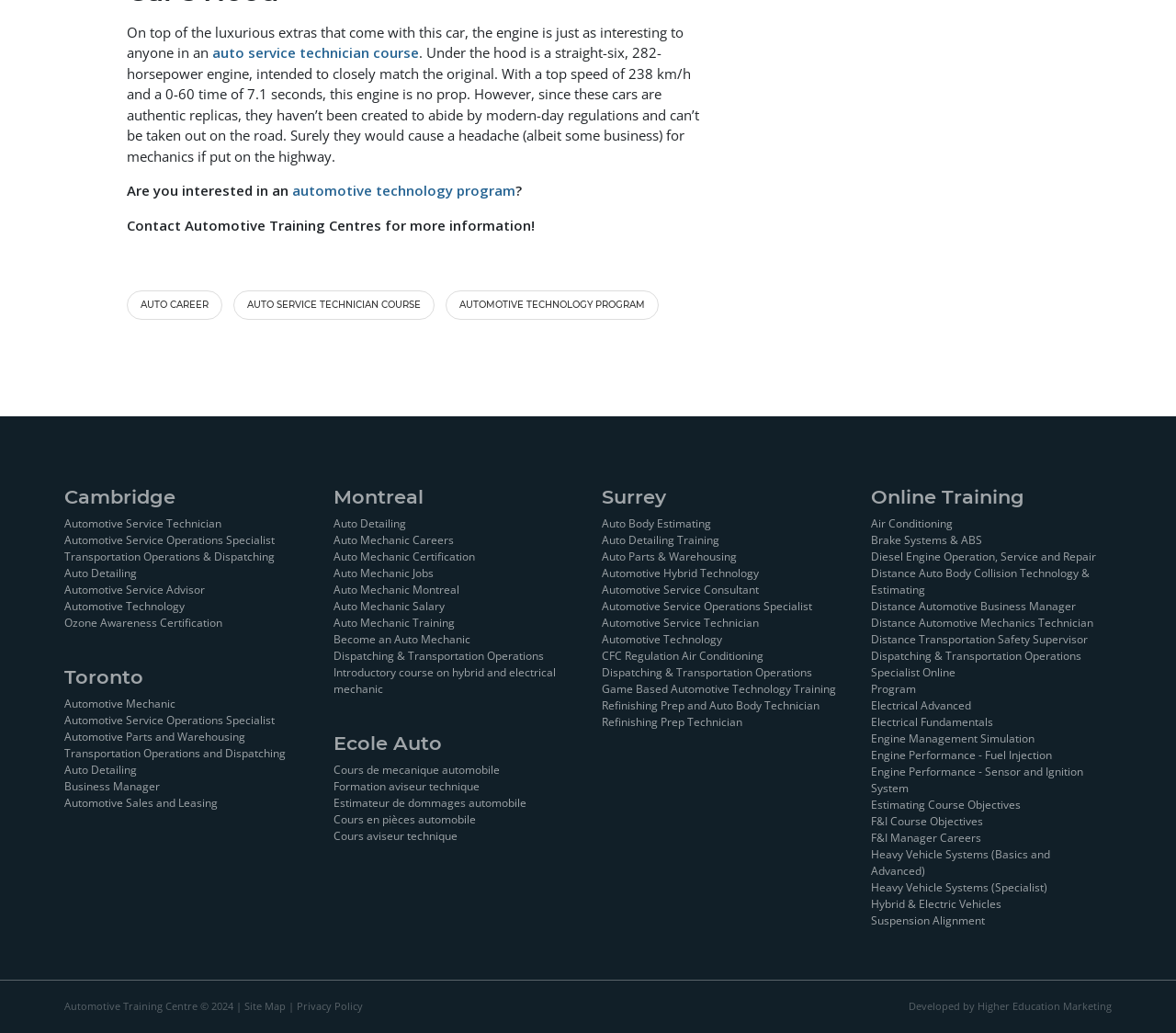Kindly determine the bounding box coordinates for the clickable area to achieve the given instruction: "Click on 'automotive technology program'".

[0.248, 0.175, 0.438, 0.193]